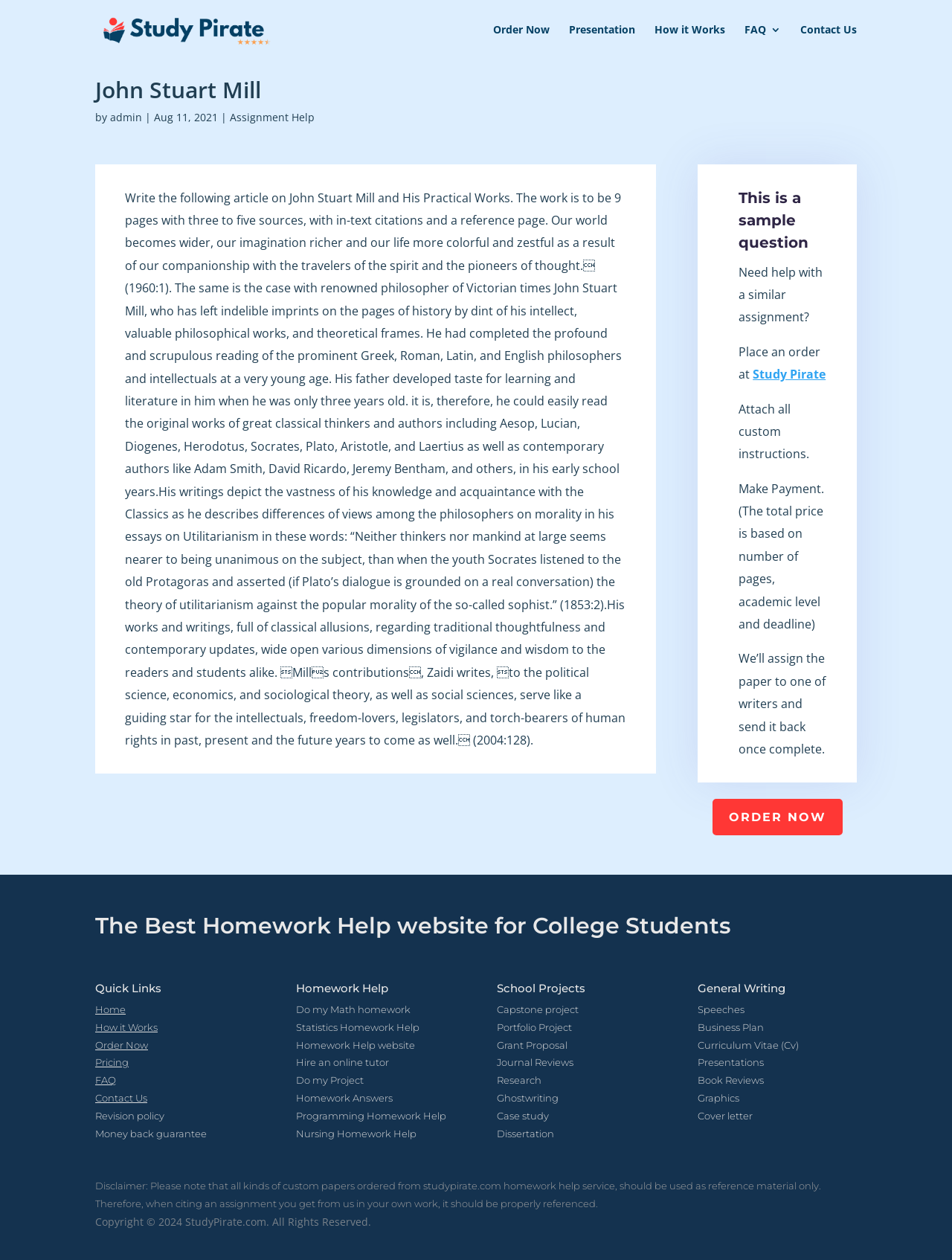Locate the bounding box coordinates of the UI element described by: "How it Works". The bounding box coordinates should consist of four float numbers between 0 and 1, i.e., [left, top, right, bottom].

[0.688, 0.019, 0.762, 0.047]